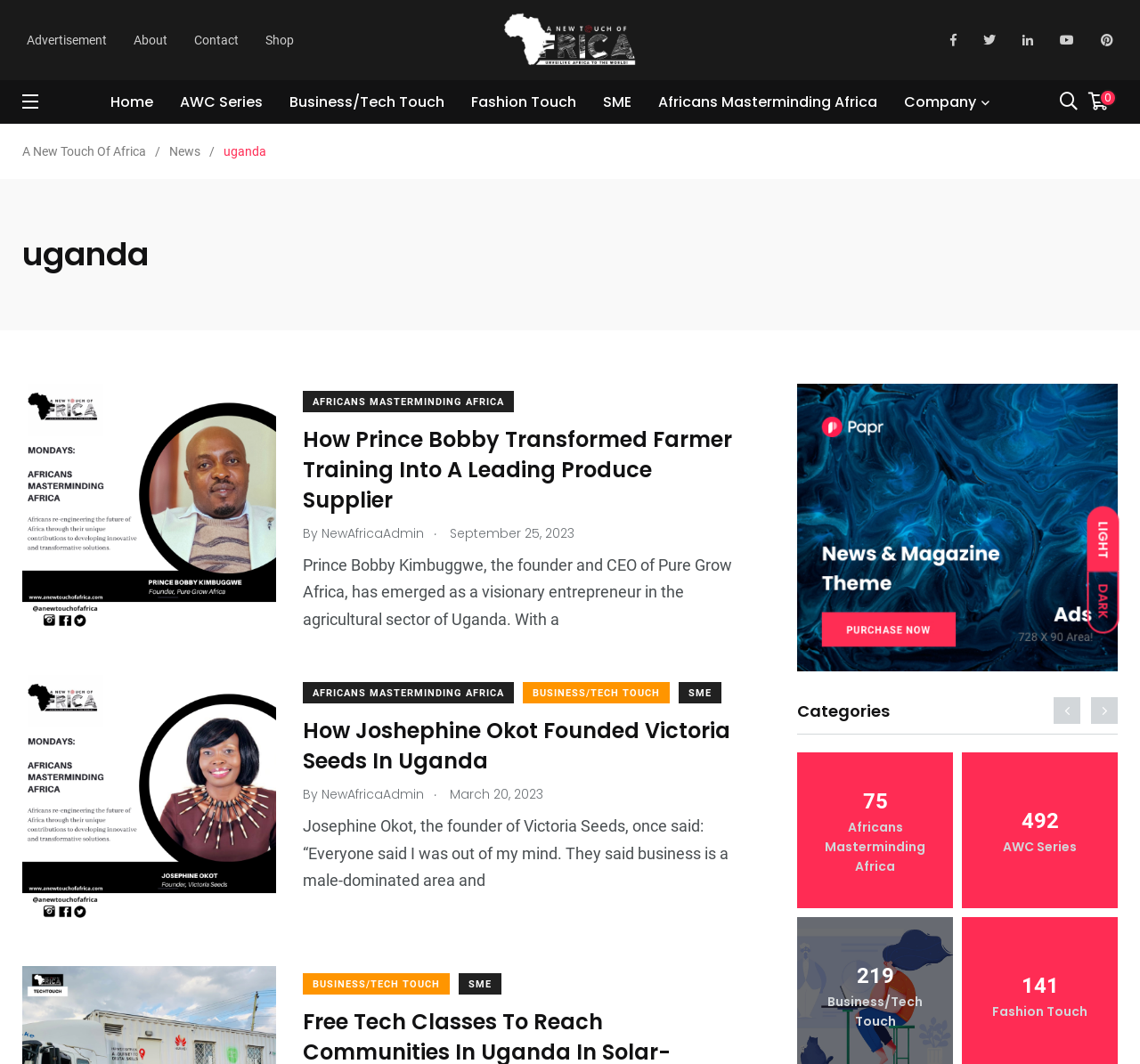Give a detailed explanation of the elements present on the webpage.

The webpage is titled "Uganda – A New Touch Of Africa" and has a header section at the top with several links, including "Advertisement", "About", "Contact", "Shop", and "A New Touch Of Africa". There are also social media links and a search icon on the right side of the header.

Below the header, there is a navigation section with a breadcrumb trail showing the current page's location. The breadcrumb trail starts with "A New Touch Of Africa" and then lists "News" and "Uganda".

The main content of the page is divided into several sections. The first section has a heading "Uganda" and features a news article titled "How Prince Bobby Transformed Farmer Training Into A Leading Produce Supplier". The article has a brief summary and is accompanied by a link to read more.

The next section features another news article titled "How Joshephine Okot Founded Victoria Seeds In Uganda". This article also has a brief summary and a link to read more.

On the right side of the page, there is a sidebar with several links to categories, including "Africans Masterminding Africa", "AWC Series", "Business/Tech Touch", "Fashion Touch", "Lifestyle", "SME", and "Uncategorized". Each category has a heading and a link to view more.

At the bottom of the page, there are several links to more news articles, including "AFRICANS MASTERMINDING AFRICA", "BUSINESS/TECH TOUCH", and "SME". There are also two buttons with icons, one for scrolling up and one for scrolling down.

Throughout the page, there are several images, including a logo for "A New Touch Of Africa" and icons for social media links. The overall layout is organized and easy to navigate, with clear headings and concise summaries for each news article.